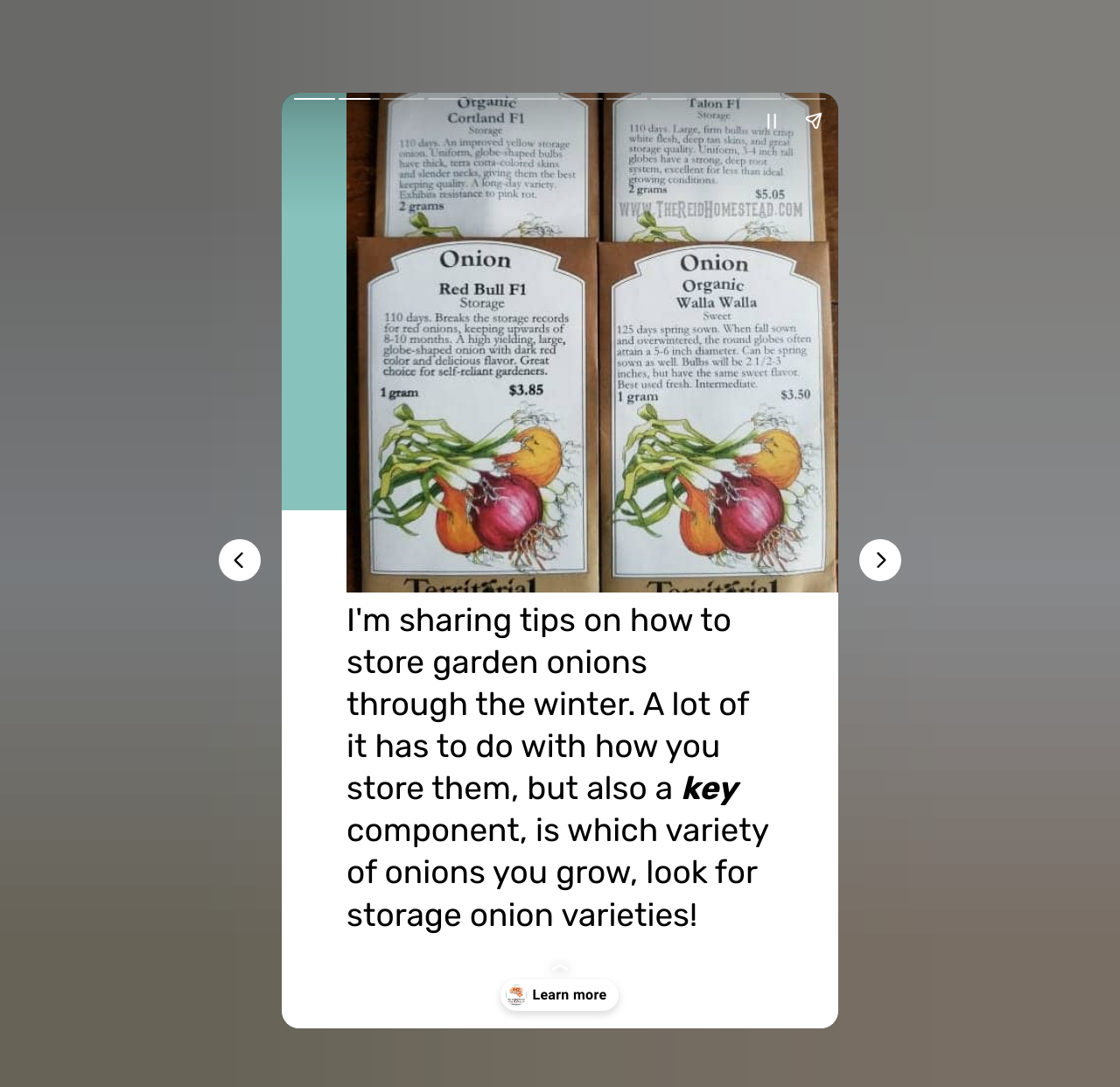Find the bounding box of the web element that fits this description: "Learn more".

[0.252, 0.886, 0.748, 0.946]